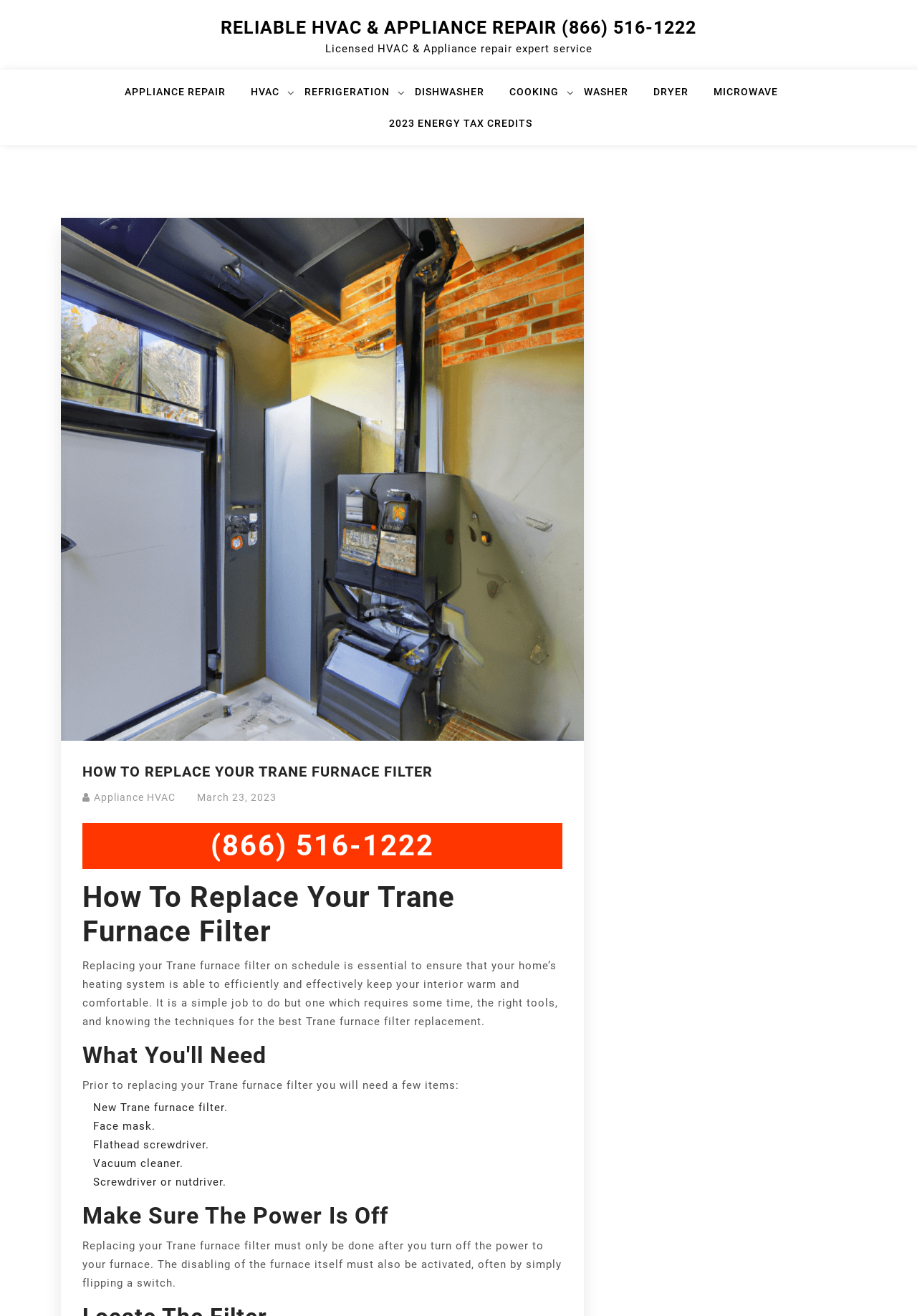Could you find the bounding box coordinates of the clickable area to complete this instruction: "Contact the service via phone number"?

[0.223, 0.627, 0.48, 0.658]